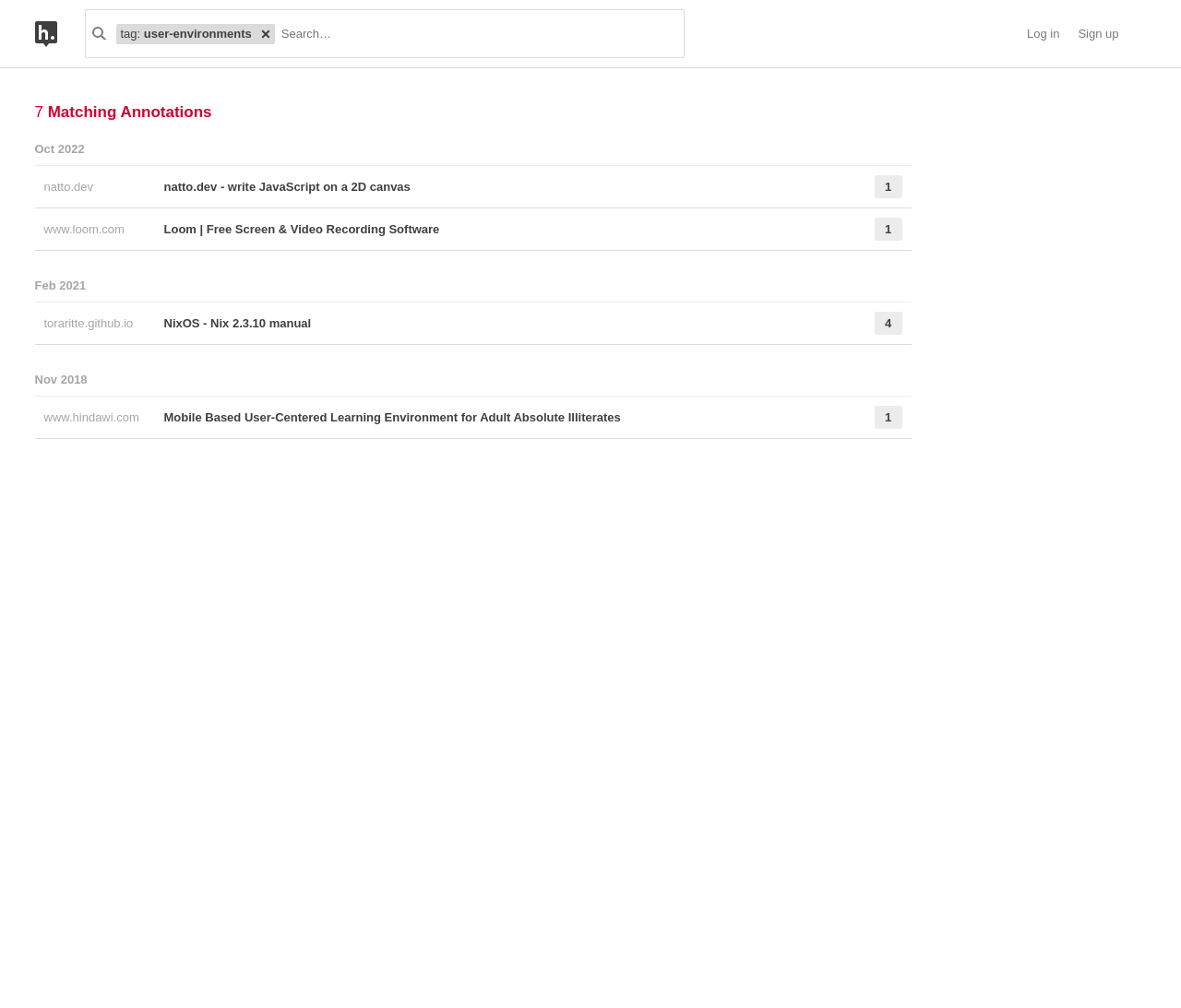Please specify the bounding box coordinates of the area that should be clicked to accomplish the following instruction: "Remove search term". The coordinates should consist of four float numbers between 0 and 1, i.e., [left, top, right, bottom].

[0.217, 0.024, 0.233, 0.044]